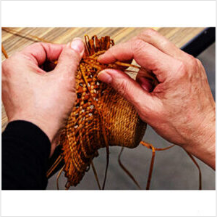What is the significance of the warm tones?
Using the image, provide a detailed and thorough answer to the question.

The warm tones of the materials used suggest a deep connection to cultural heritage, possibly reflecting the Tlingit or Haida traditions of weaving, emphasizing the importance of preserving cultural identity through traditional crafts.